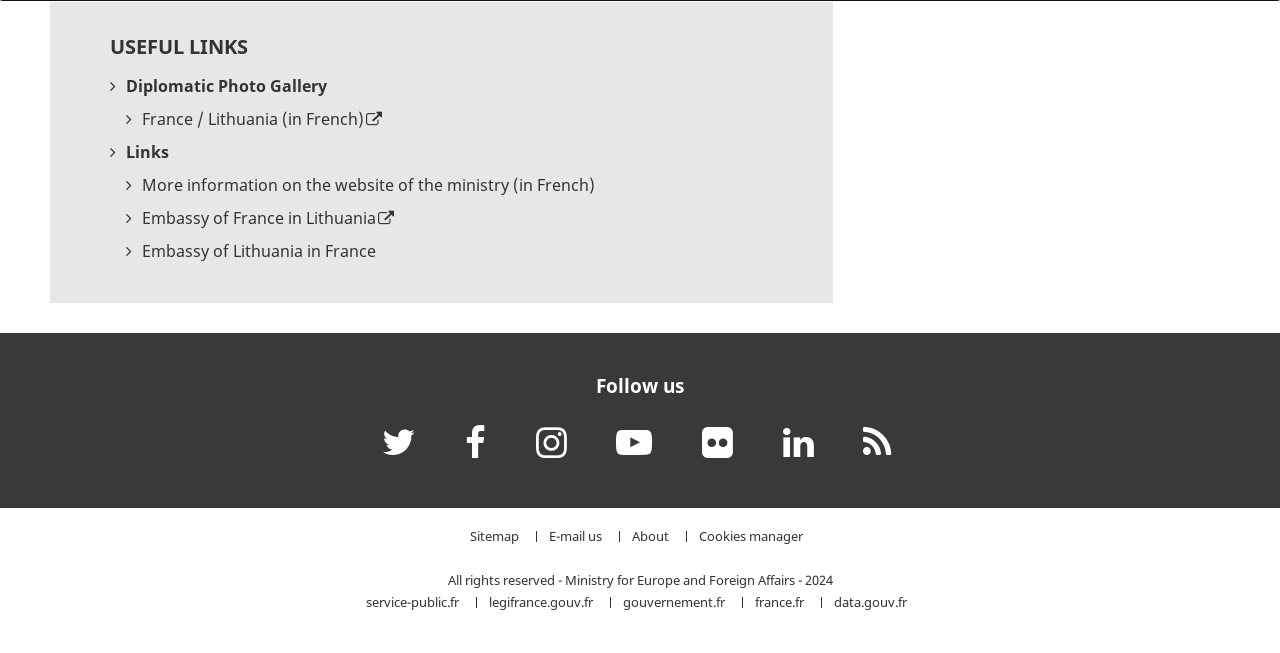Locate the bounding box coordinates of the clickable element to fulfill the following instruction: "Visit the Embassy of France in Lithuania". Provide the coordinates as four float numbers between 0 and 1 in the format [left, top, right, bottom].

[0.111, 0.317, 0.308, 0.351]